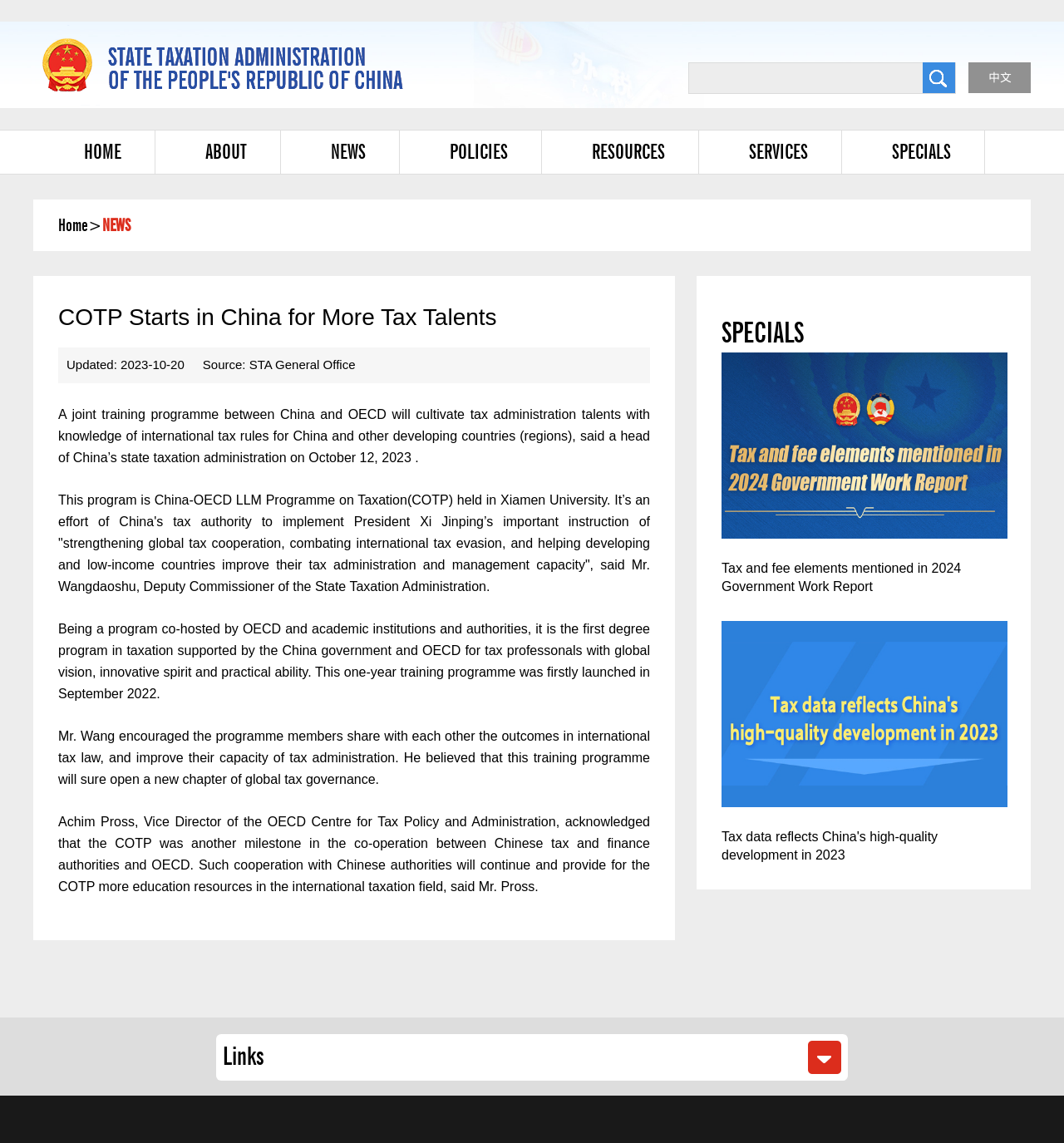What is the name of the programme mentioned in the article?
Use the information from the image to give a detailed answer to the question.

I read the article and found that the programme mentioned is called 'COTP', which stands for China-OECD LLM Programme on Taxation.